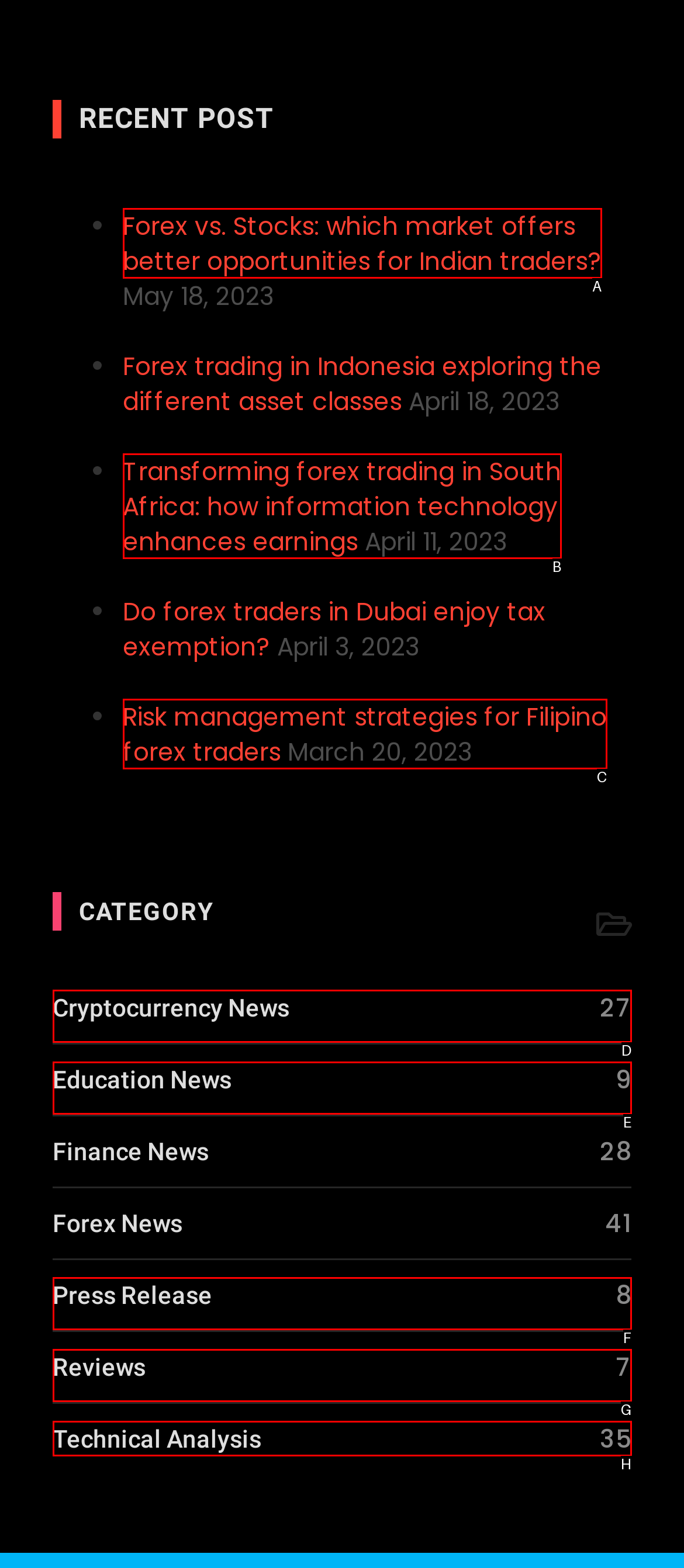Determine which option aligns with the description: Reviews 7. Provide the letter of the chosen option directly.

G